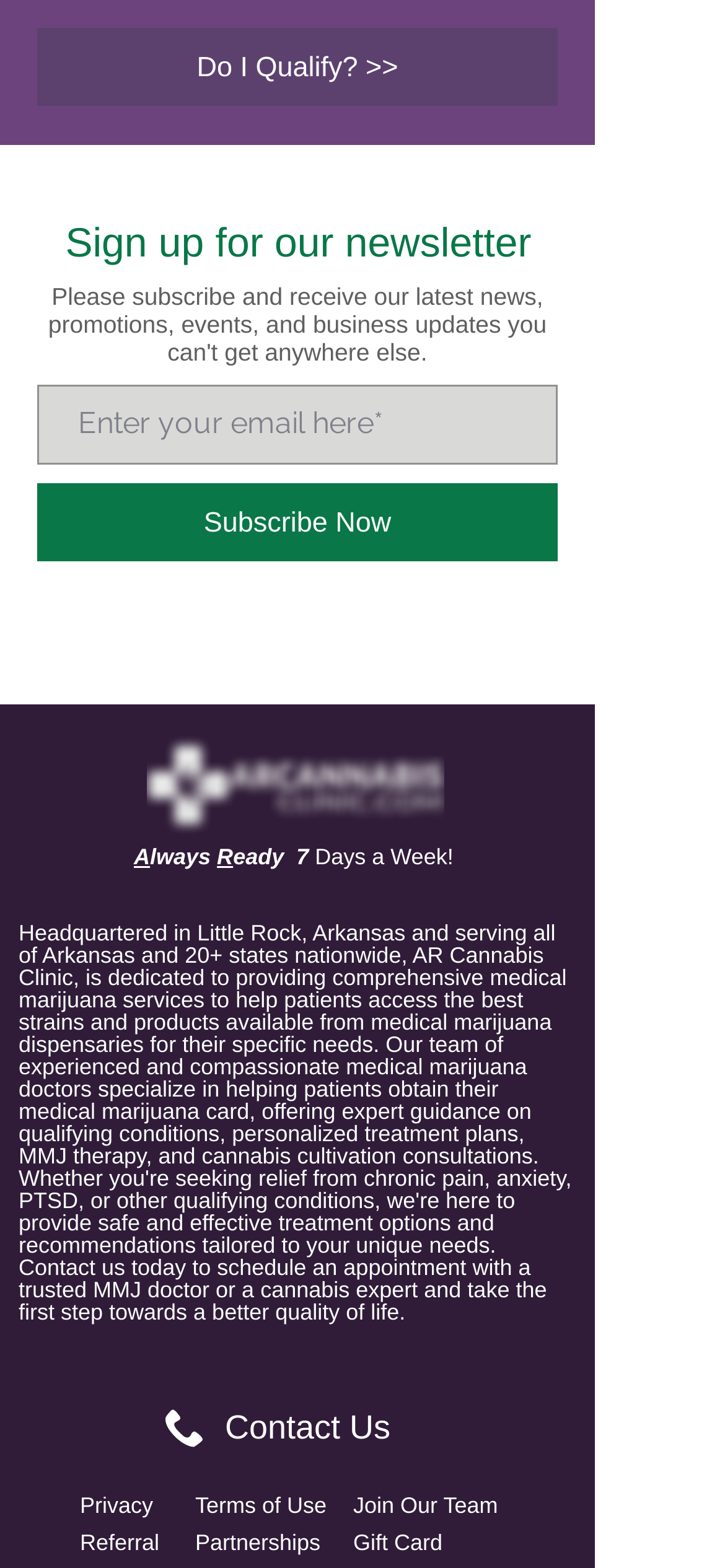Locate the bounding box coordinates of the item that should be clicked to fulfill the instruction: "Click on 'ARCannabisClinic' link".

[0.203, 0.469, 0.613, 0.532]